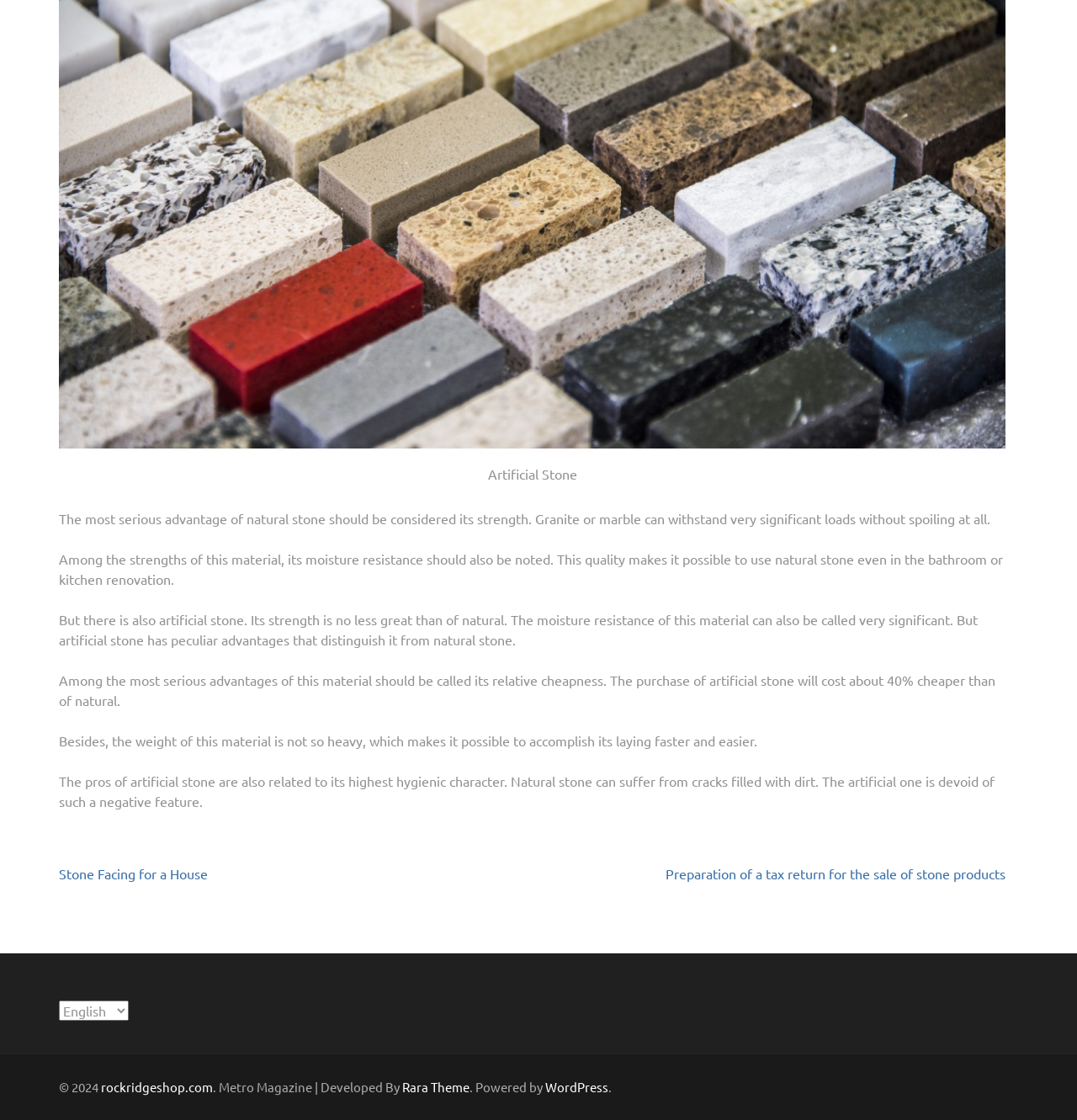Respond to the question below with a single word or phrase:
What is the purpose of natural stone?

Withstand significant loads